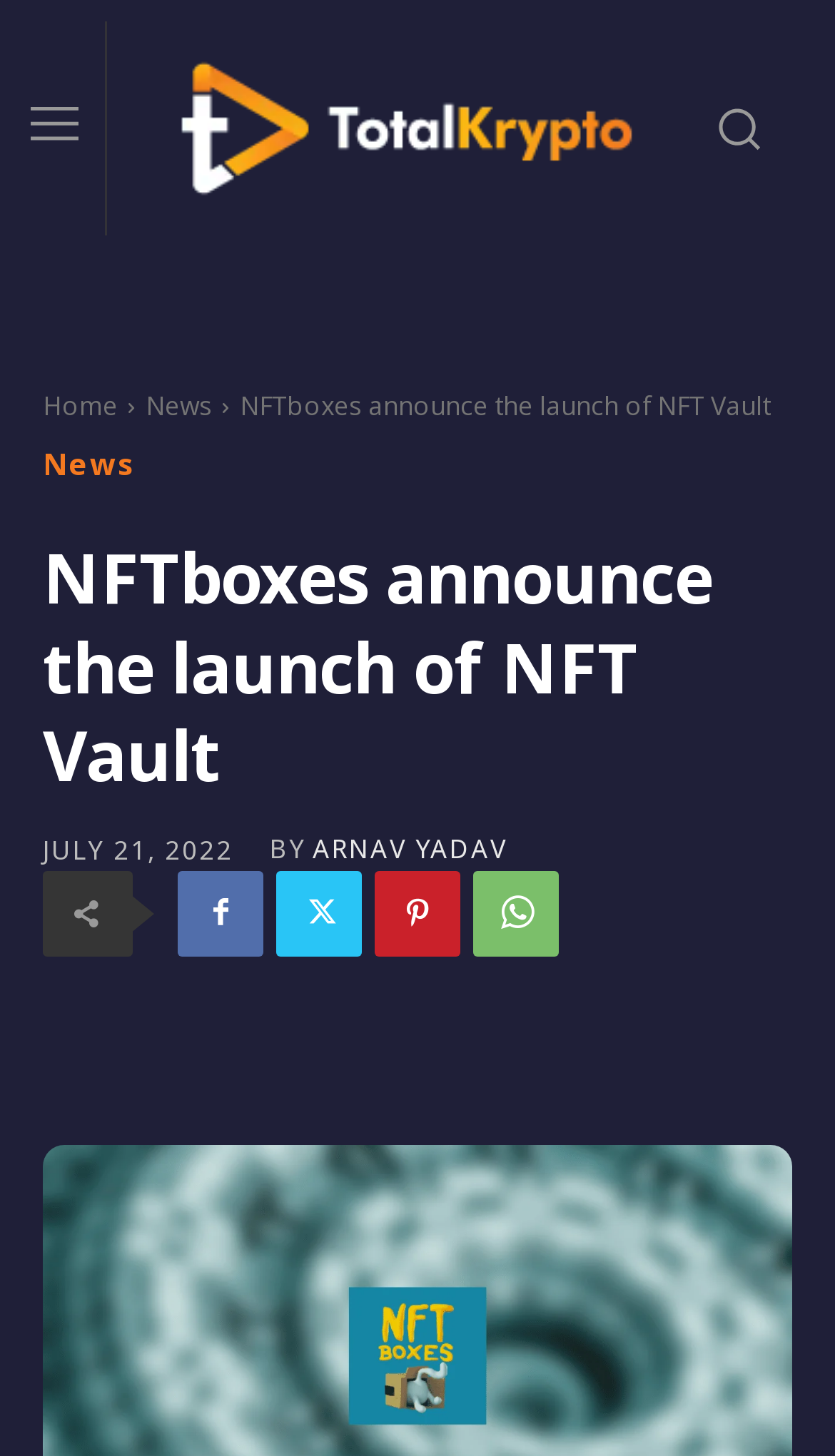Please find the bounding box coordinates of the element that needs to be clicked to perform the following instruction: "Go to Home". The bounding box coordinates should be four float numbers between 0 and 1, represented as [left, top, right, bottom].

[0.051, 0.266, 0.141, 0.291]